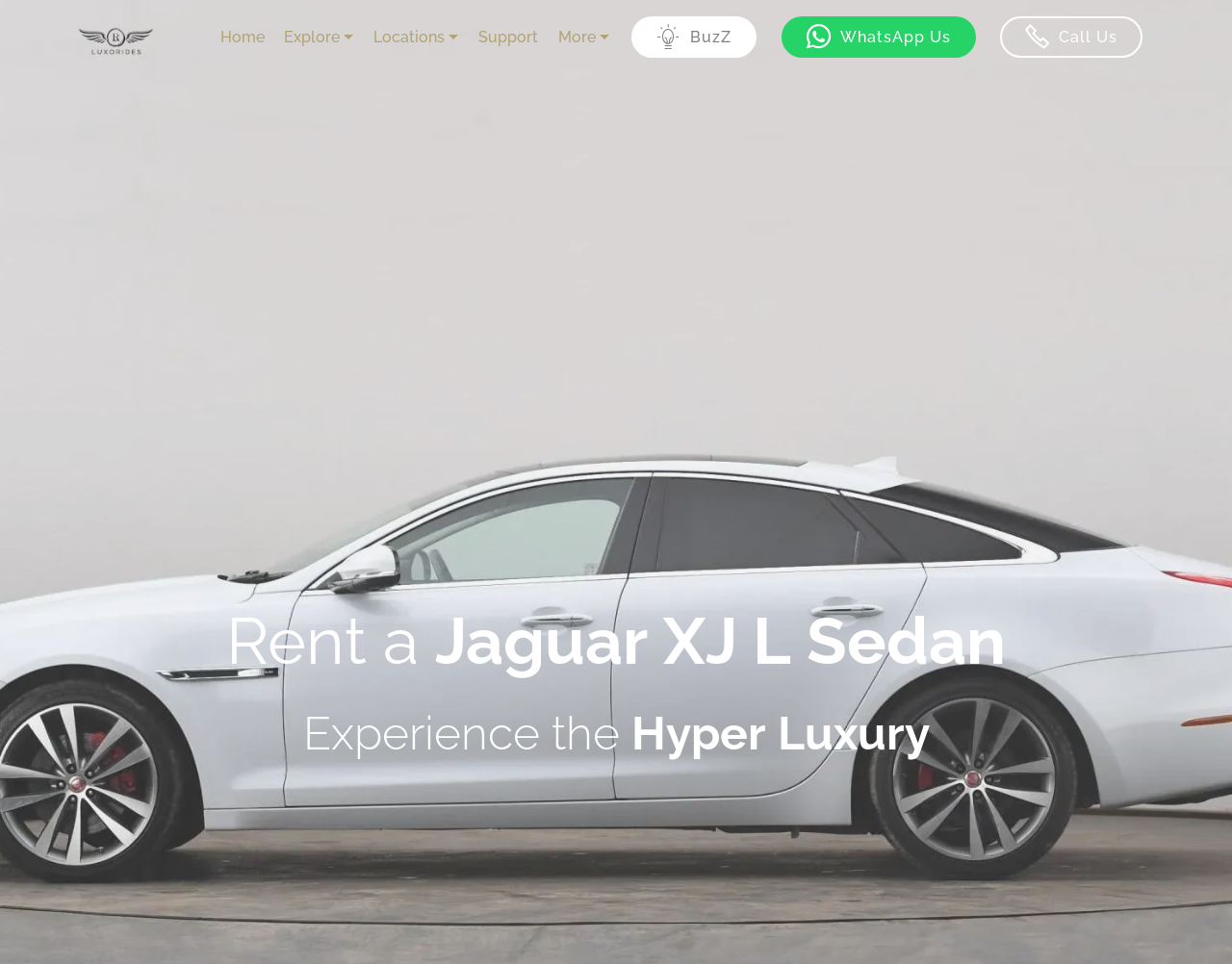Please answer the following question using a single word or phrase: 
How many navigation links are present in the top menu?

6